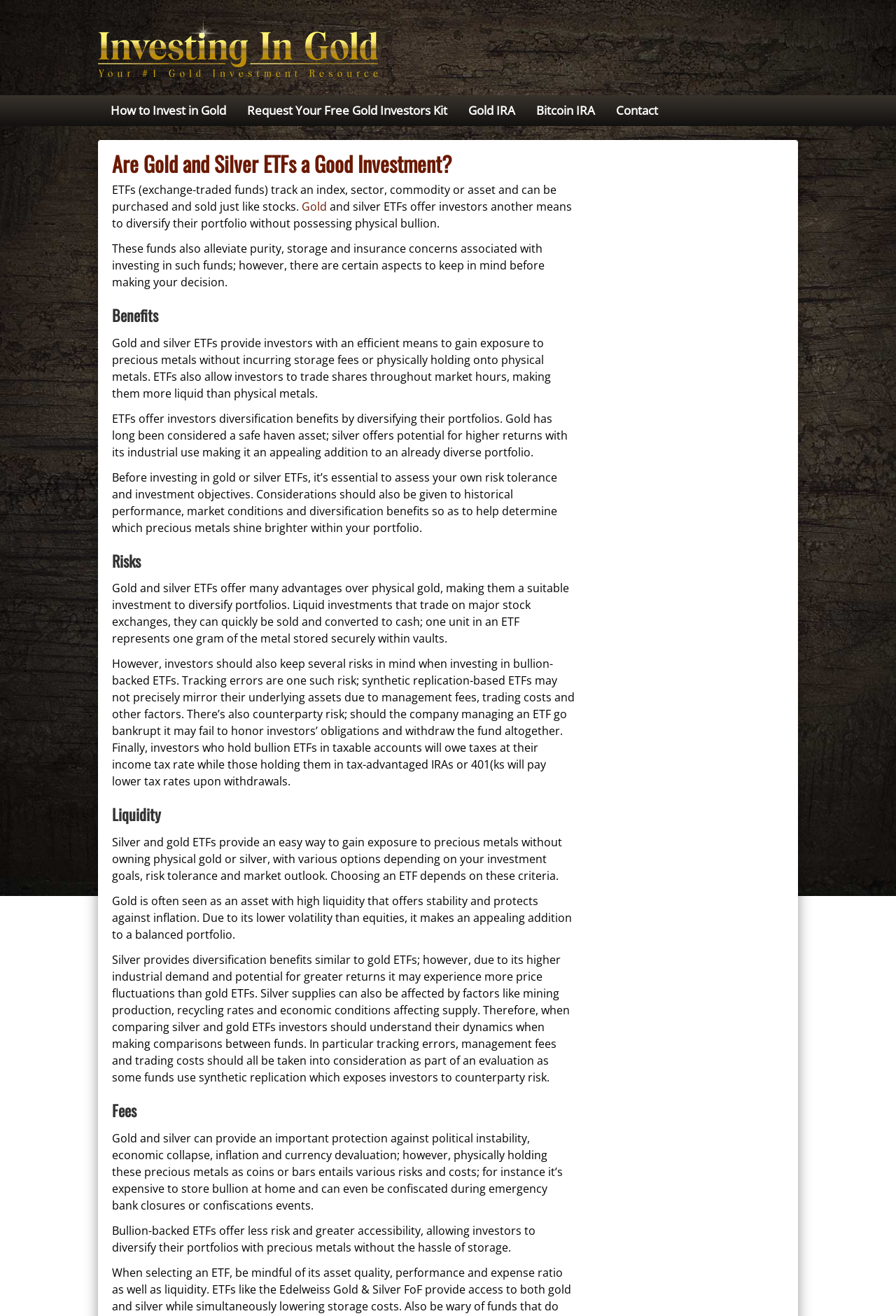What are gold and silver ETFs?
Answer with a single word or phrase by referring to the visual content.

Investment funds